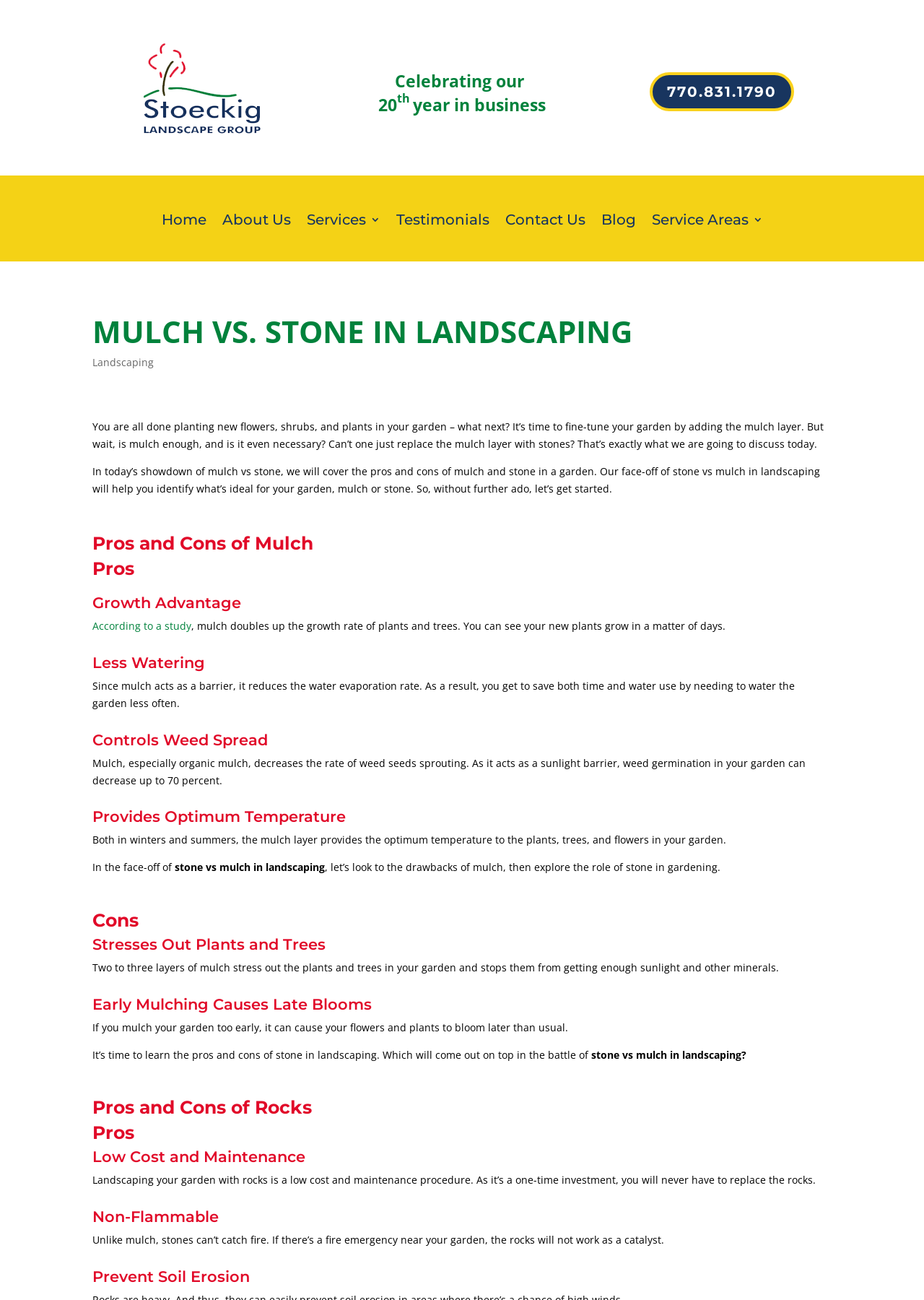Find the bounding box coordinates of the element you need to click on to perform this action: 'Read the 'Pros and Cons of Rocks' section'. The coordinates should be represented by four float values between 0 and 1, in the format [left, top, right, bottom].

[0.1, 0.845, 0.9, 0.865]